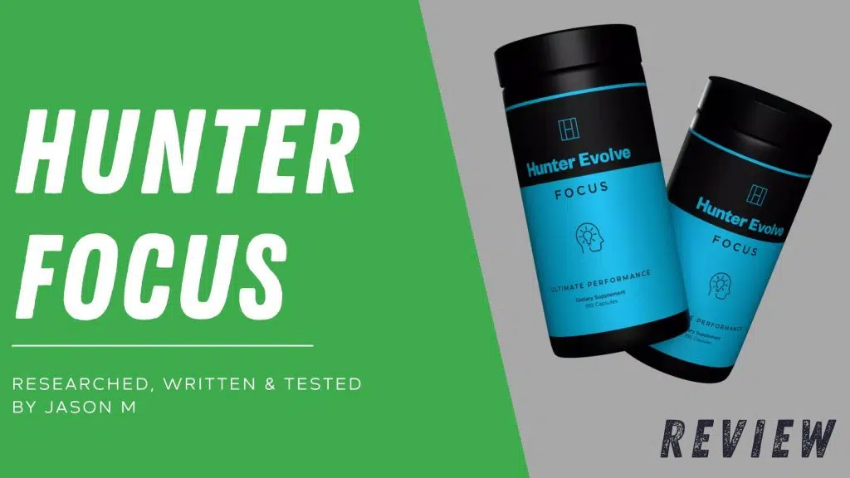What is the background color of the packaging?
Answer the question in a detailed and comprehensive manner.

The caption describes the packaging as having a sleek design with a vibrant blue contrasting against a bold green background, which suggests that the background color of the packaging is bold green.